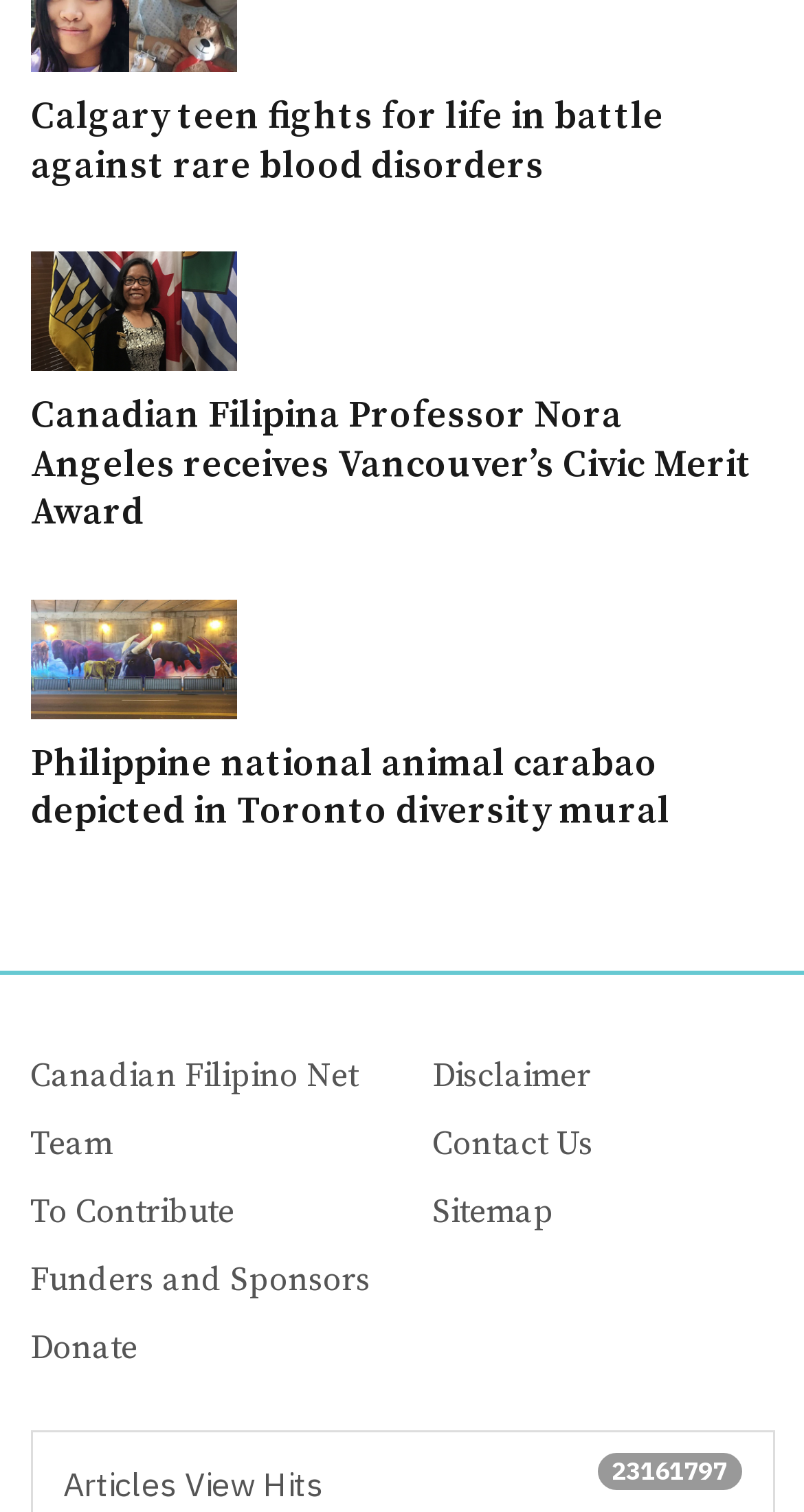Please determine the bounding box coordinates of the area that needs to be clicked to complete this task: 'Visit Canadian Filipino Net'. The coordinates must be four float numbers between 0 and 1, formatted as [left, top, right, bottom].

[0.037, 0.691, 0.445, 0.732]